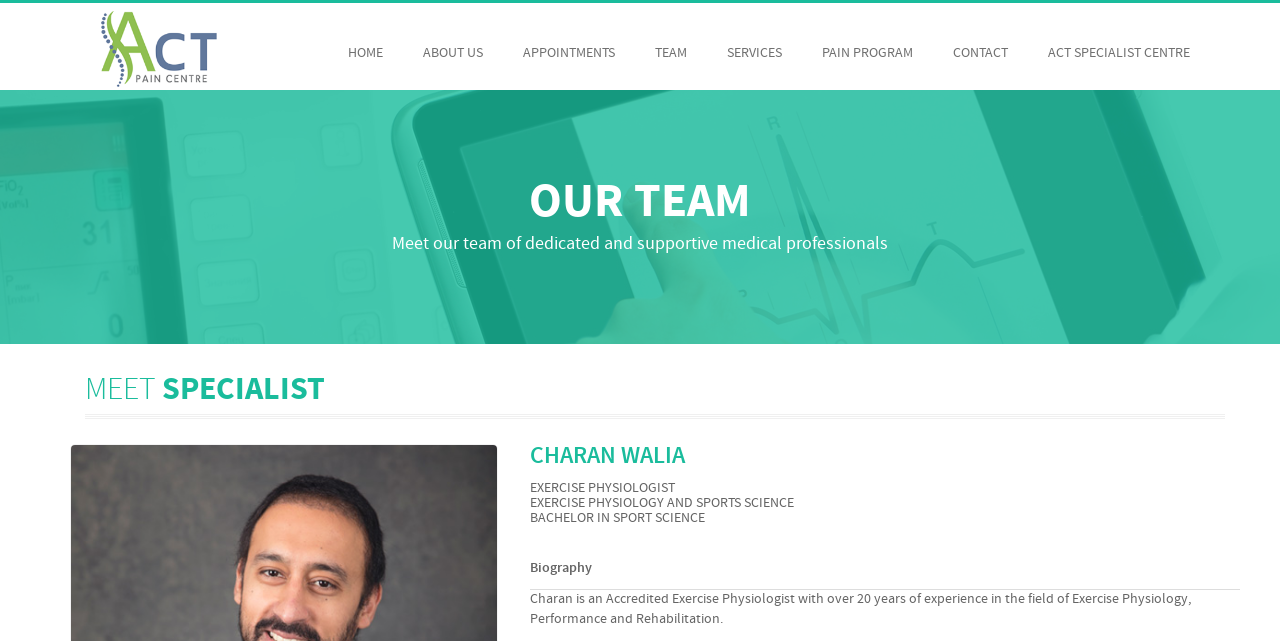Please determine the bounding box coordinates of the clickable area required to carry out the following instruction: "Read Biography". The coordinates must be four float numbers between 0 and 1, represented as [left, top, right, bottom].

[0.414, 0.875, 0.462, 0.898]